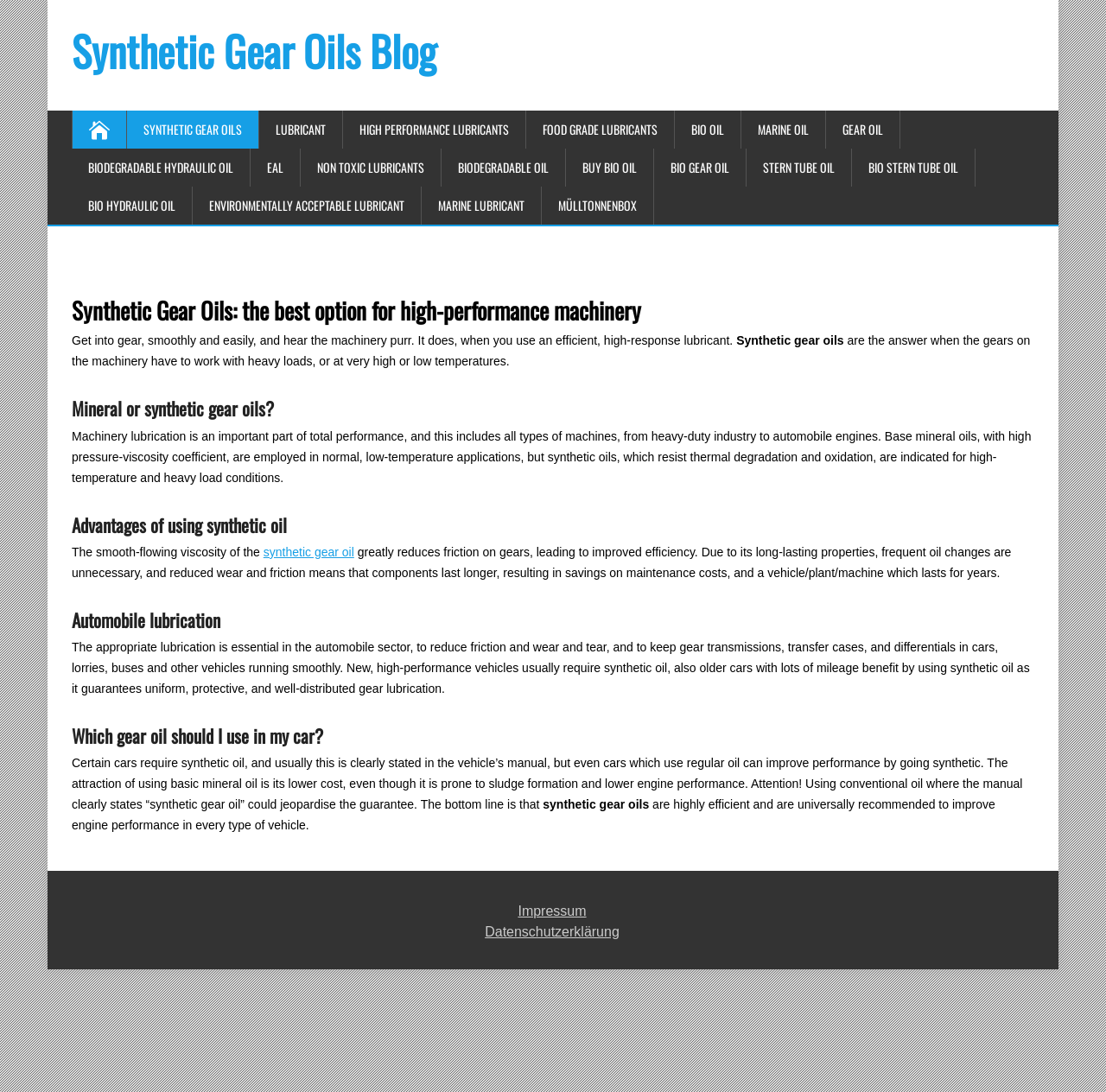Identify the bounding box coordinates of the region that needs to be clicked to carry out this instruction: "Check the Impressum". Provide these coordinates as four float numbers ranging from 0 to 1, i.e., [left, top, right, bottom].

[0.468, 0.828, 0.53, 0.841]